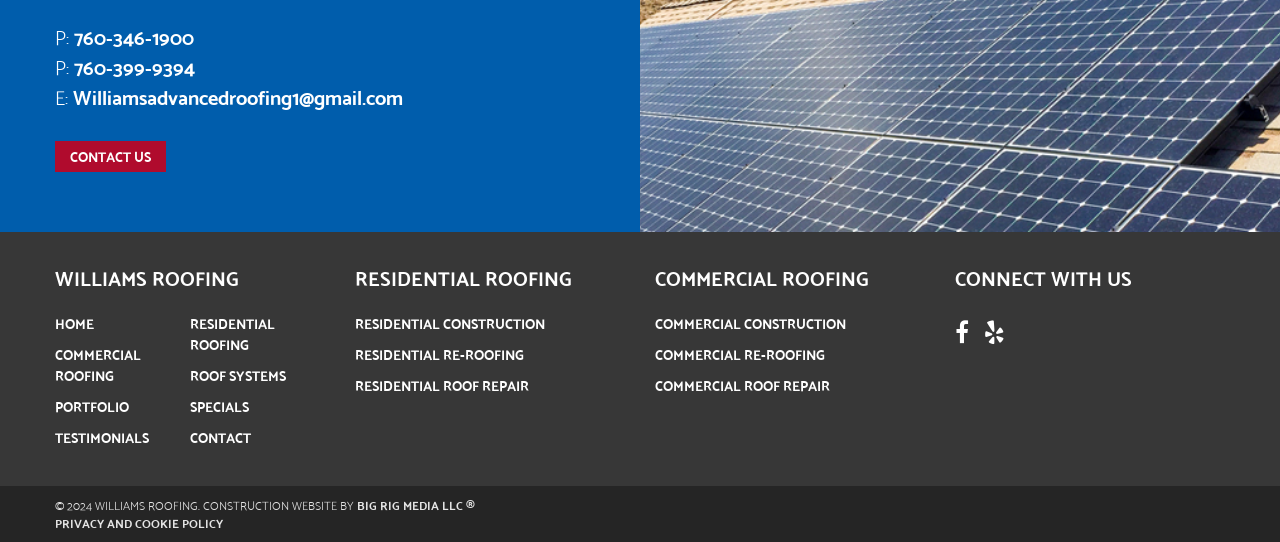Please identify the bounding box coordinates of the clickable region that I should interact with to perform the following instruction: "Call the phone number". The coordinates should be expressed as four float numbers between 0 and 1, i.e., [left, top, right, bottom].

[0.058, 0.036, 0.152, 0.099]